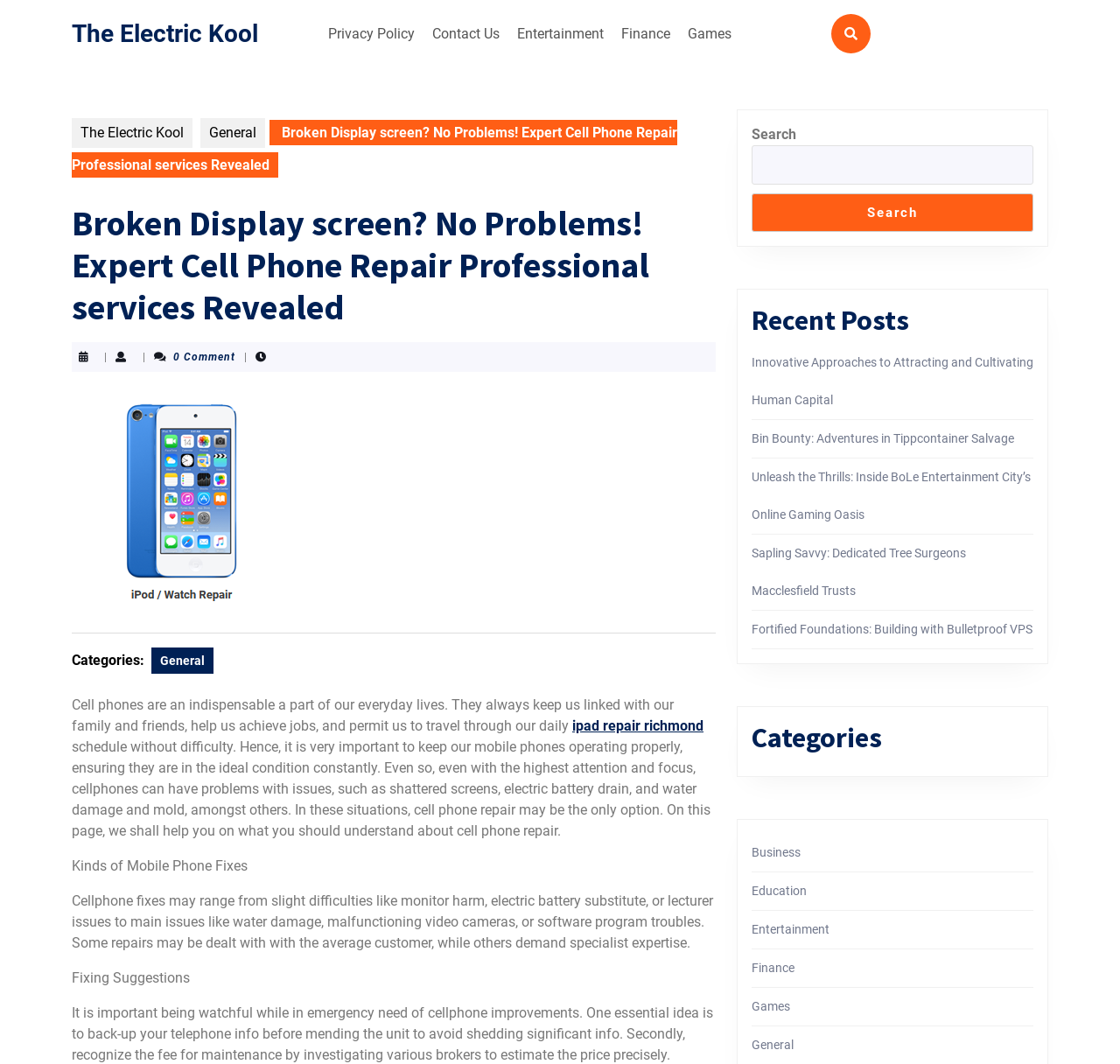Please identify and generate the text content of the webpage's main heading.

Broken Display screen? No Problems! Expert Cell Phone Repair Professional services Revealed